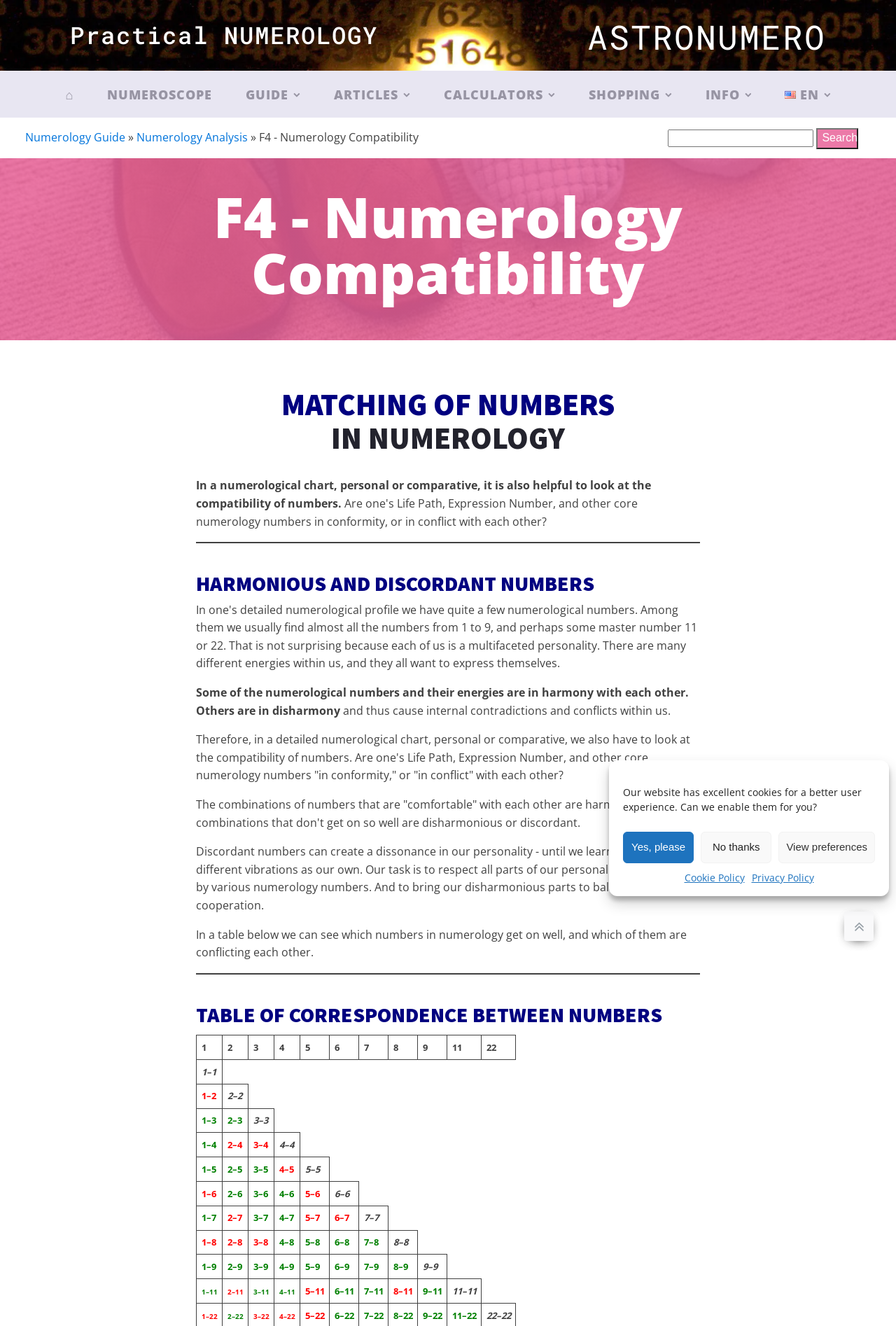Please analyze the image and give a detailed answer to the question:
What are harmonious numbers in numerology?

According to the webpage, harmonious numbers are those that are 'in conformity' with each other, meaning they have energies that are in harmony and do not create internal contradictions or conflicts.